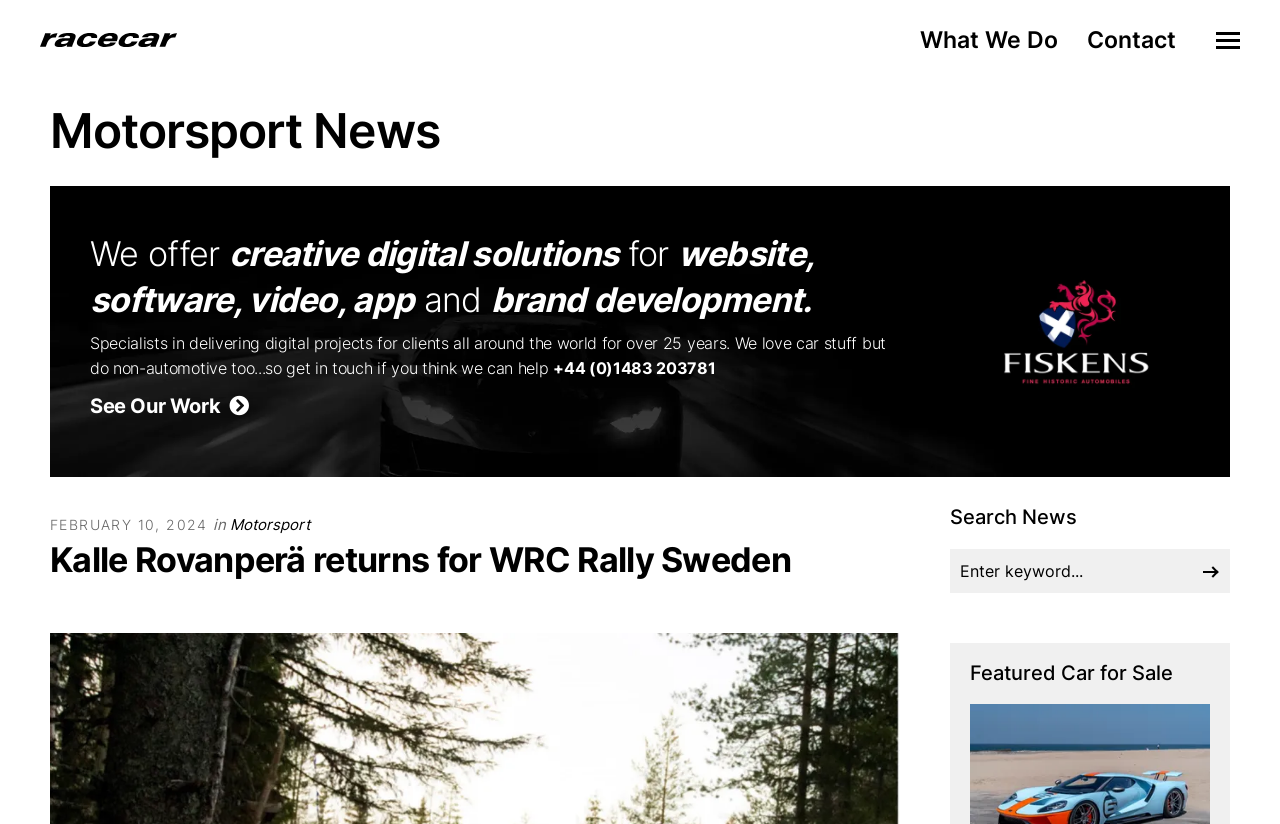Kindly determine the bounding box coordinates of the area that needs to be clicked to fulfill this instruction: "Call +44 (0)1483 203781".

[0.432, 0.434, 0.559, 0.459]